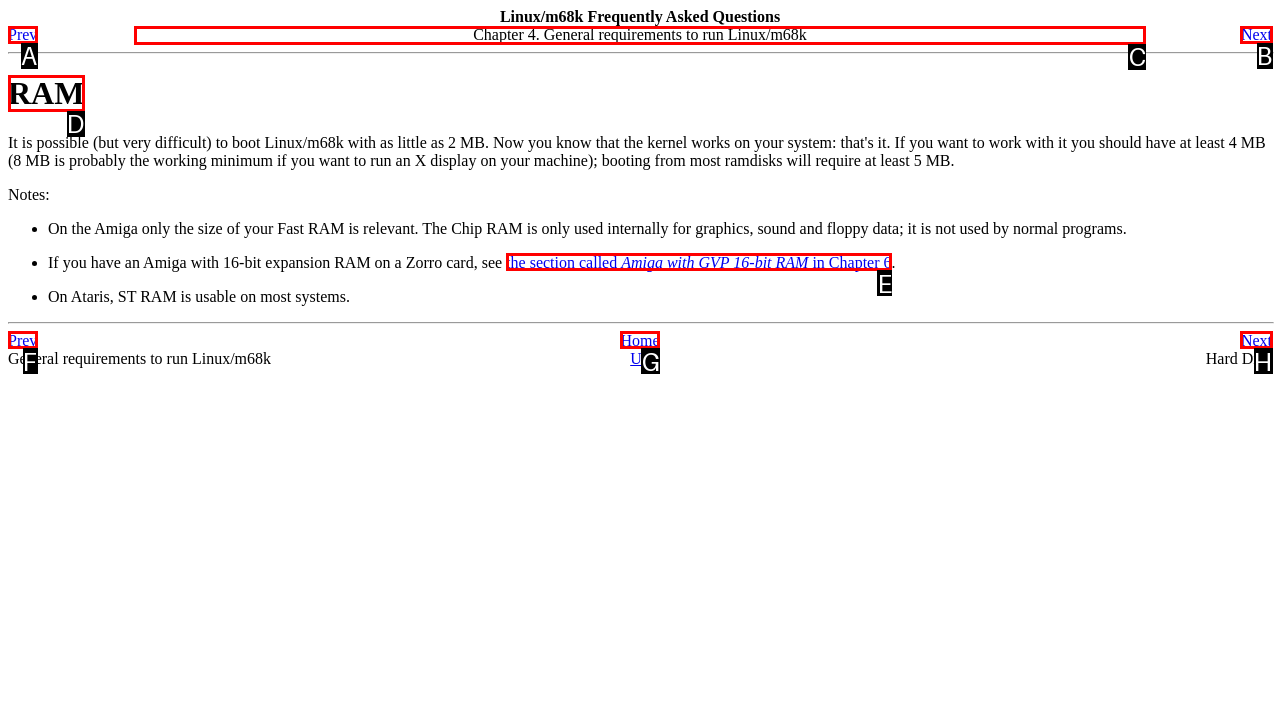Identify the letter of the correct UI element to fulfill the task: go to chapter 4 from the given options in the screenshot.

C